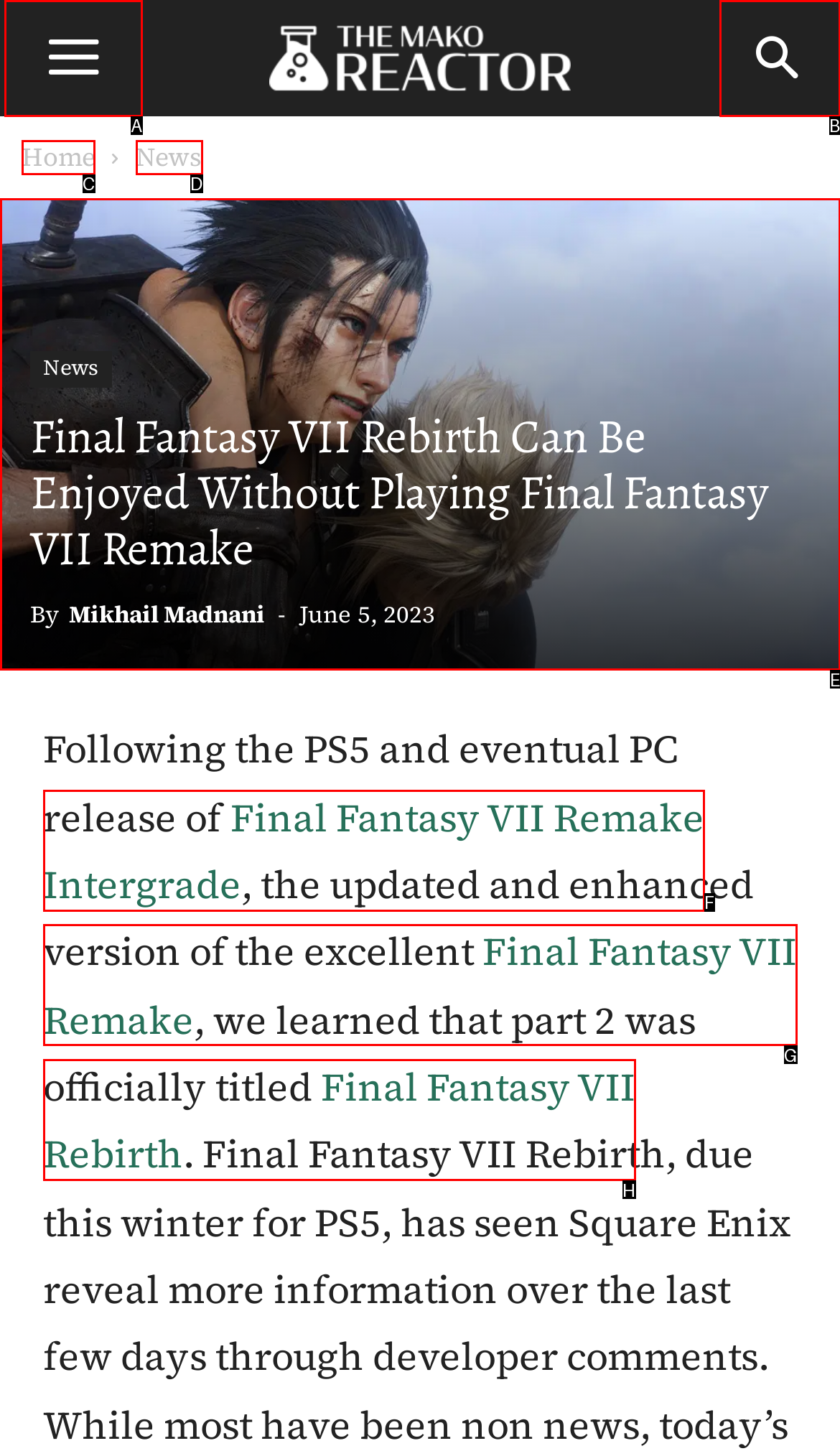Determine the correct UI element to click for this instruction: Read the article. Respond with the letter of the chosen element.

None